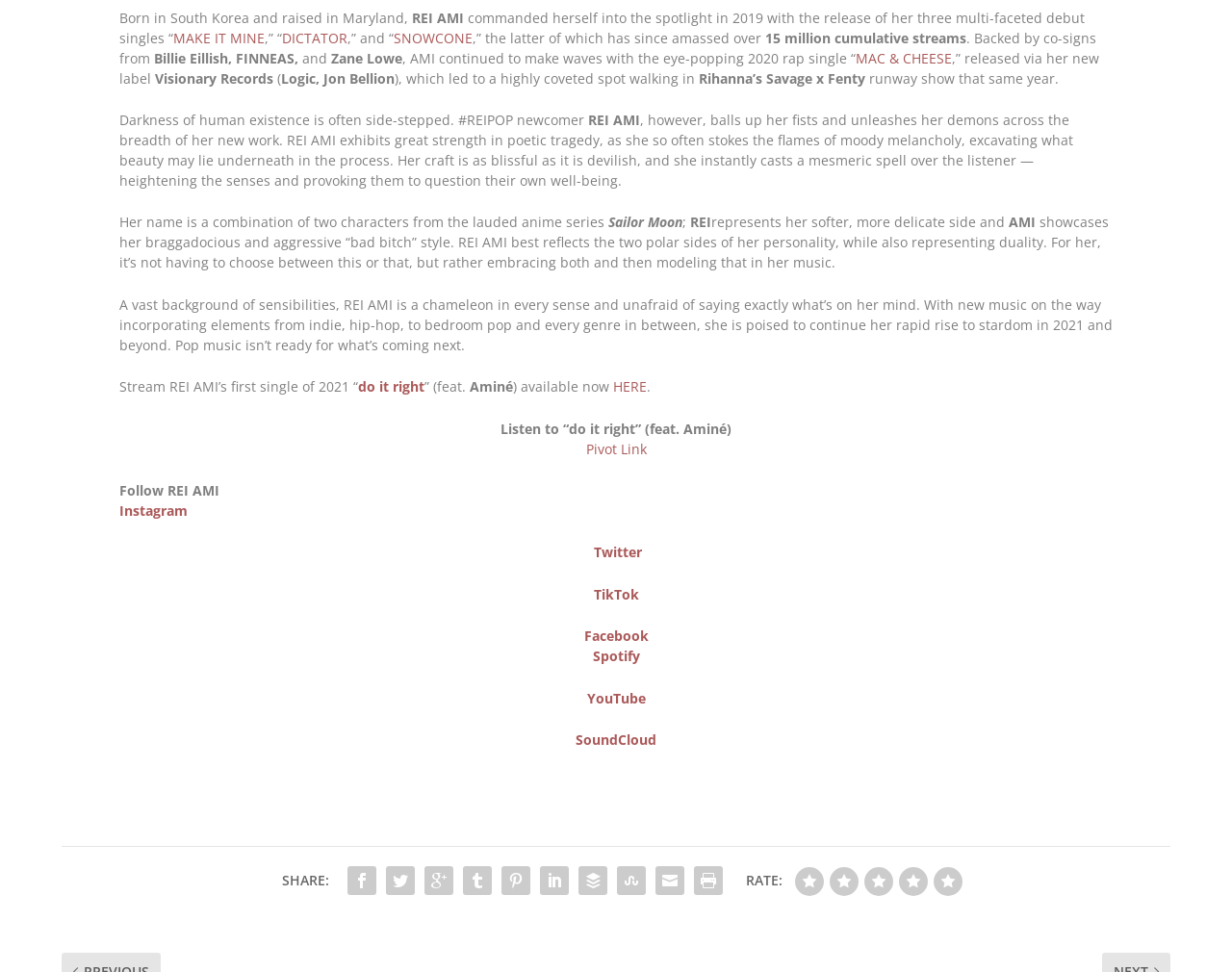Can you pinpoint the bounding box coordinates for the clickable element required for this instruction: "Share this page"? The coordinates should be four float numbers between 0 and 1, i.e., [left, top, right, bottom].

[0.229, 0.847, 0.267, 0.866]